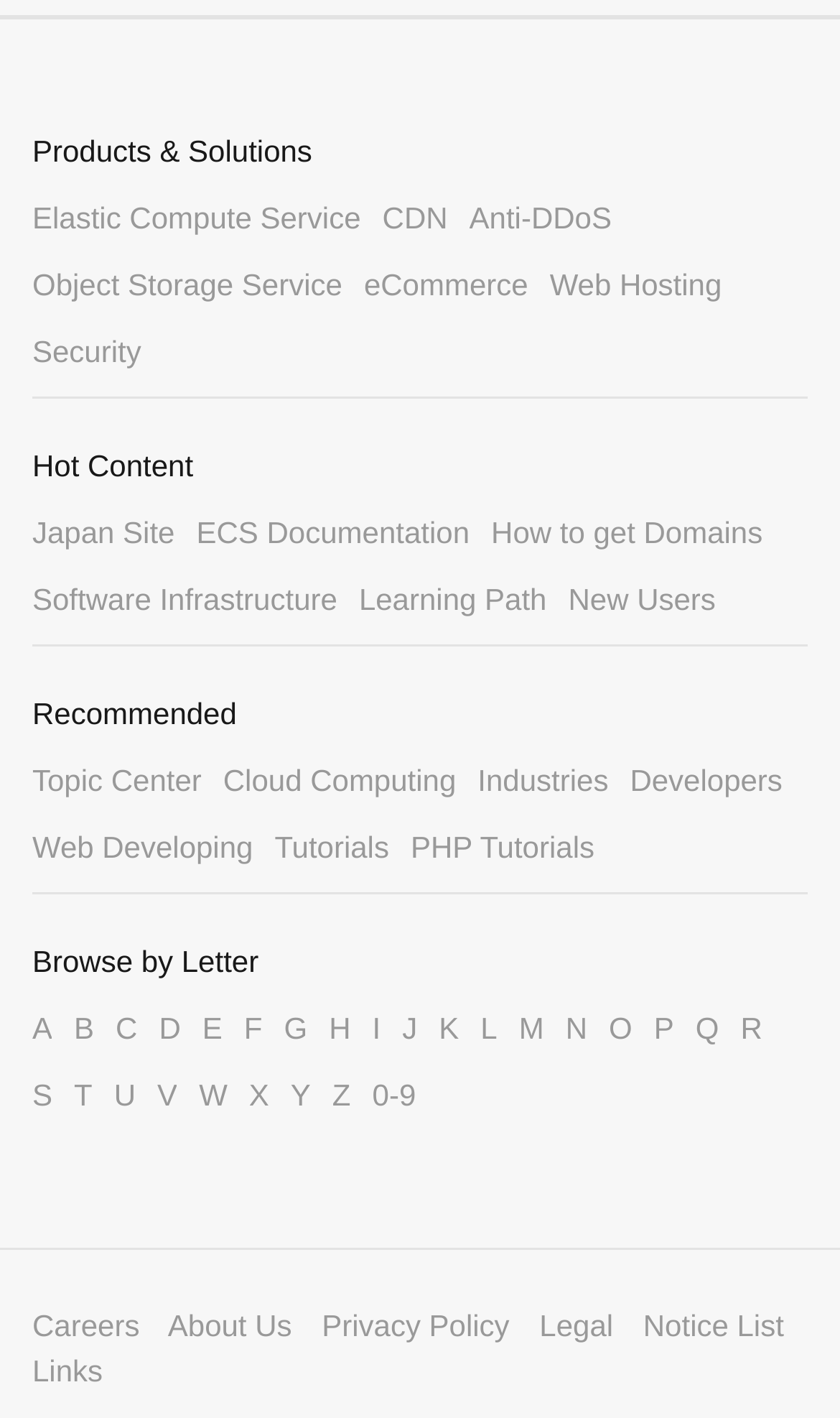What is the last link in the footer section?
Answer the question with just one word or phrase using the image.

Links